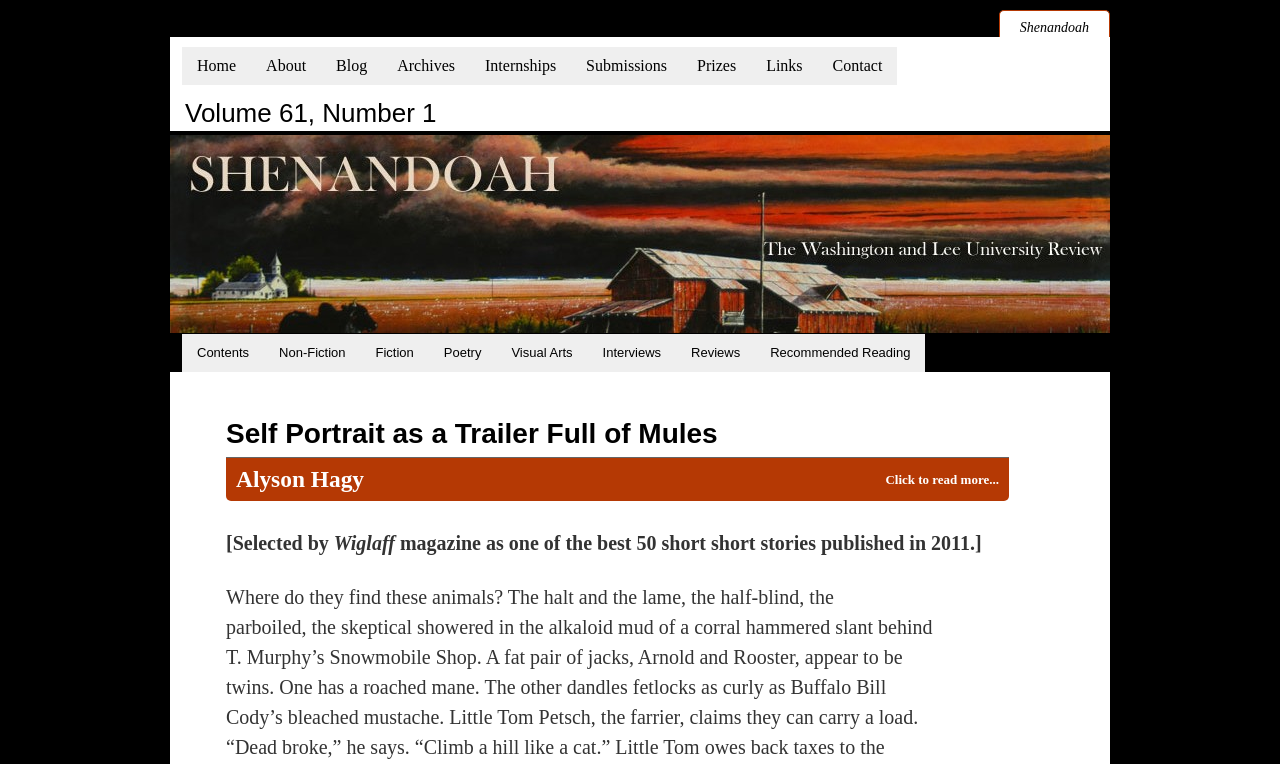Please find the bounding box coordinates in the format (top-left x, top-left y, bottom-right x, bottom-right y) for the given element description. Ensure the coordinates are floating point numbers between 0 and 1. Description: Course Reserves

None